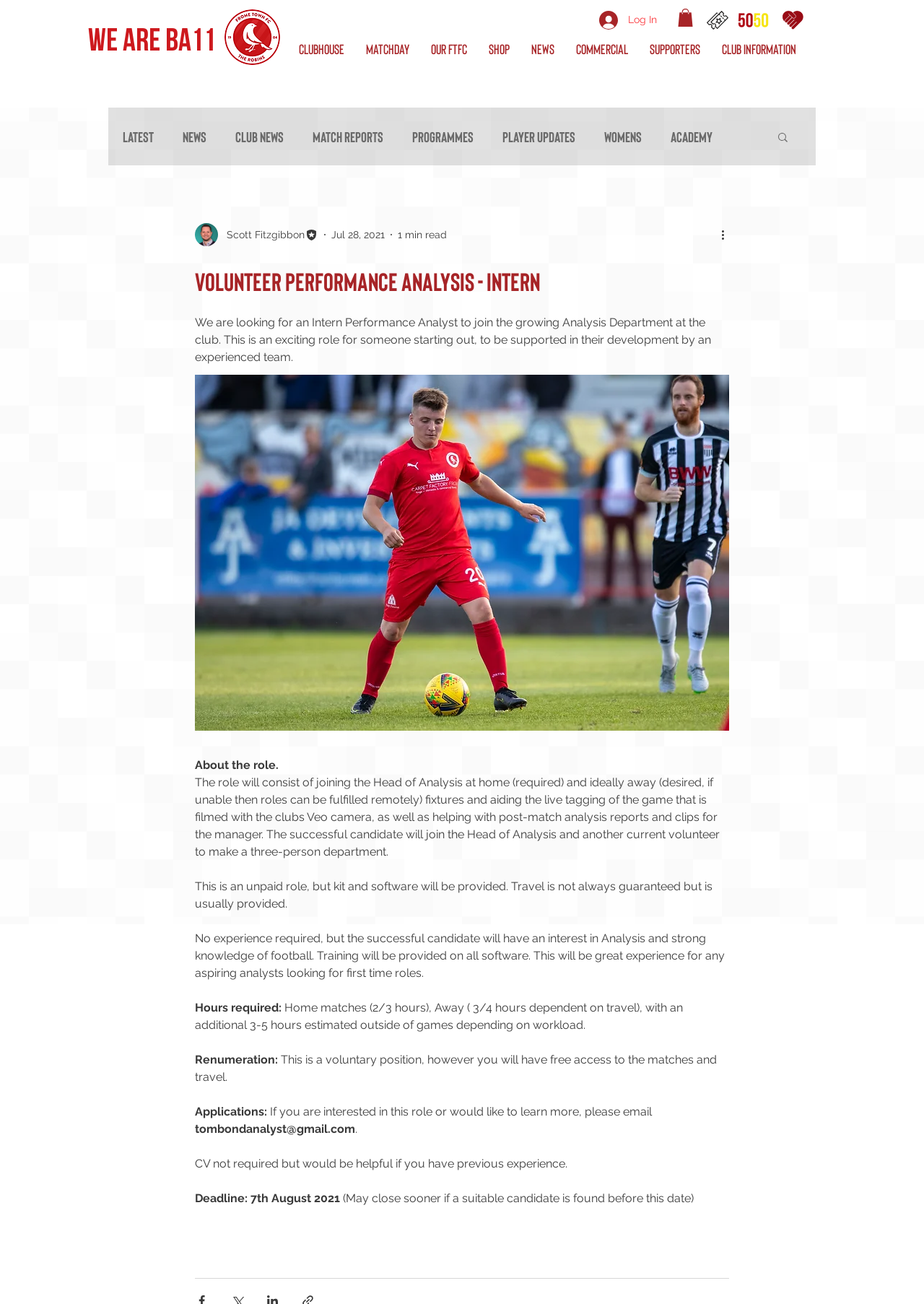Create a detailed narrative of the webpage’s visual and textual elements.

This webpage is about a job posting for an Intern Performance Analyst at a football club. At the top of the page, there is a heading "we are ba11" and a logo image "Frome Red White logo.png" on the left side, with a "Log In" button on the right side. Below the logo, there are several navigation links, including "Clubhouse", "Matchday", "Our FTFC", "Shop", "News", "Commercial", "Supporters", and "Club information".

On the left side of the page, there is a navigation menu with links to different sections of the website, including "Latest", "News", "Club News", "Match reports", "Programmes", "Player Updates", "Womens", "Academy", "U18 Robins Reports", and "Community".

The main content of the page is an article about the job posting, which includes a heading "Volunteer Performance Analysis - Intern" and a brief description of the role. The article is divided into several sections, including "About the role", "Hours required", "Renumeration", and "Applications". The job description explains that the role involves joining the Head of Analysis at home and away fixtures, aiding in live tagging of the game, and helping with post-match analysis reports and clips for the manager. The article also mentions that the role is unpaid, but kit and software will be provided, and travel is not always guaranteed but is usually provided.

There are several images on the page, including a writer's picture, an image of the Editor, and an image of the "More actions" button. At the bottom of the page, there is a "Search" button and a "More actions" button.